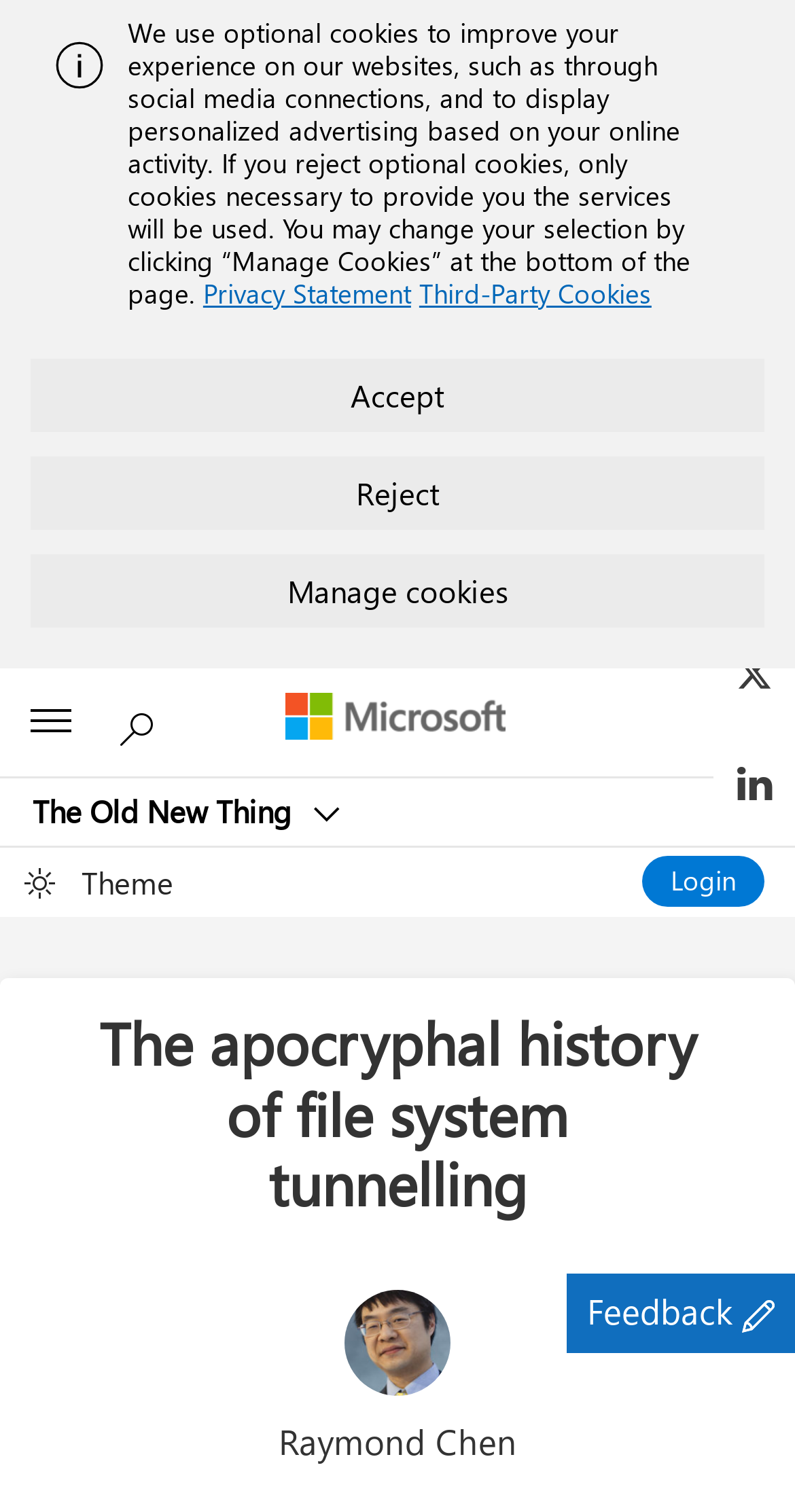Please find and provide the title of the webpage.

The apocryphal history of file system tunnelling